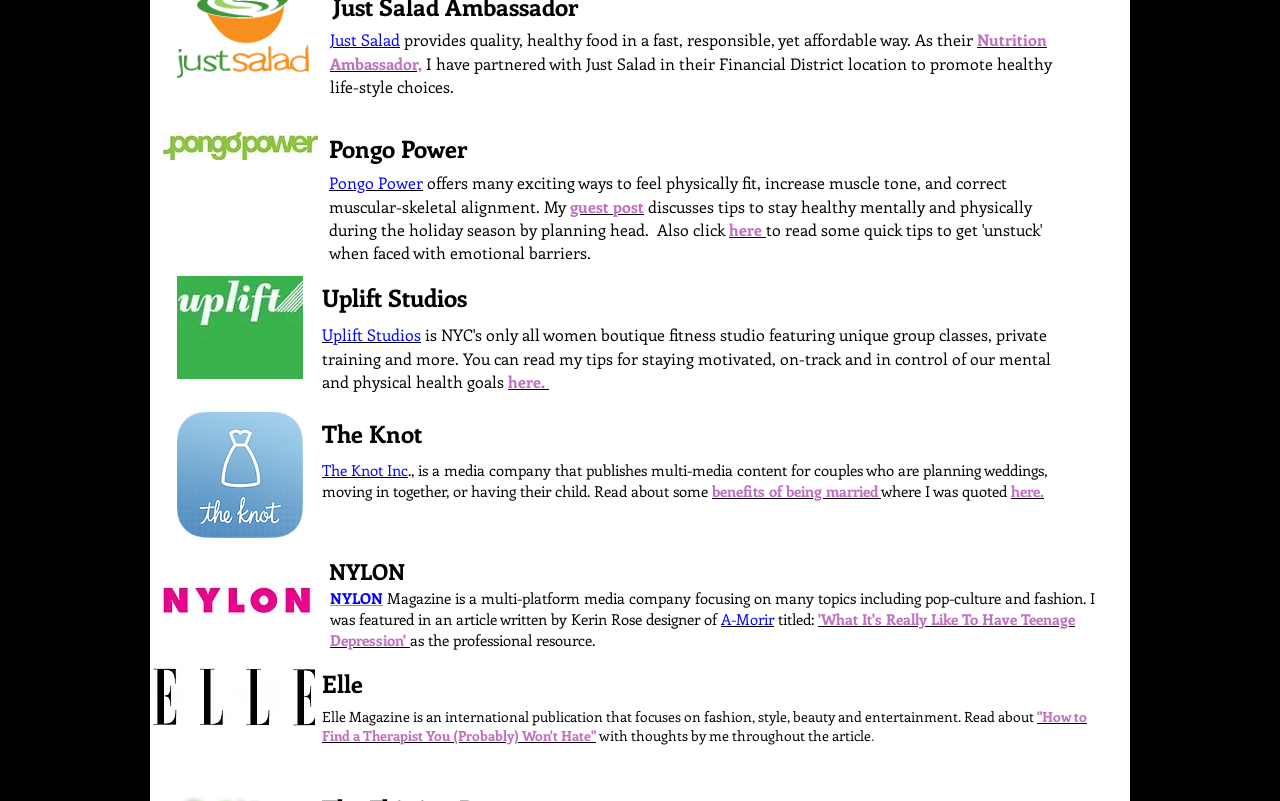Provide a single word or phrase answer to the question: 
What is the name of the designer mentioned in the NYLON article?

Kerin Rose